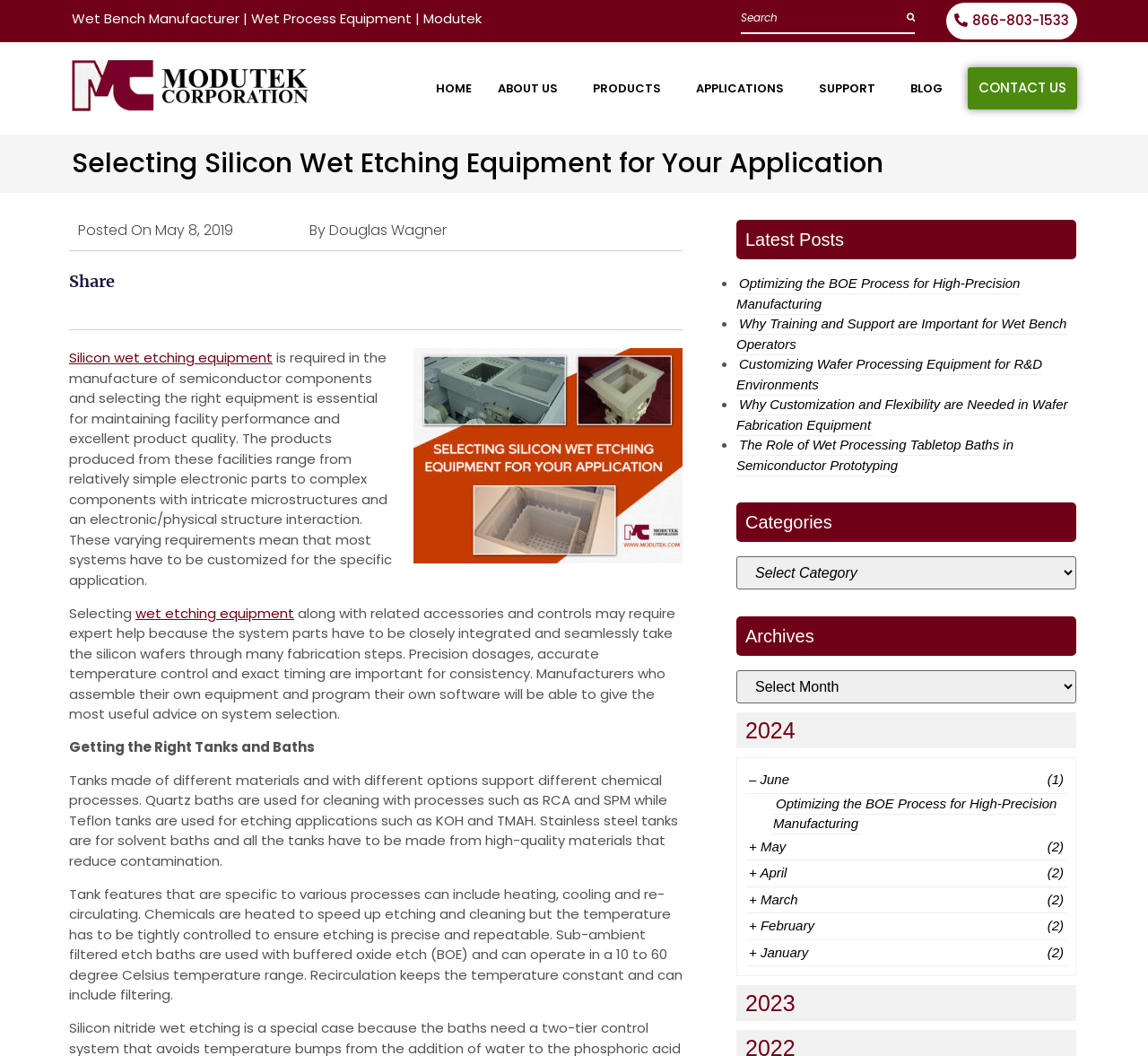Provide a brief response in the form of a single word or phrase:
Who wrote the article 'Selecting Silicon Wet Etching Equipment for Your Application'?

Douglas Wagner